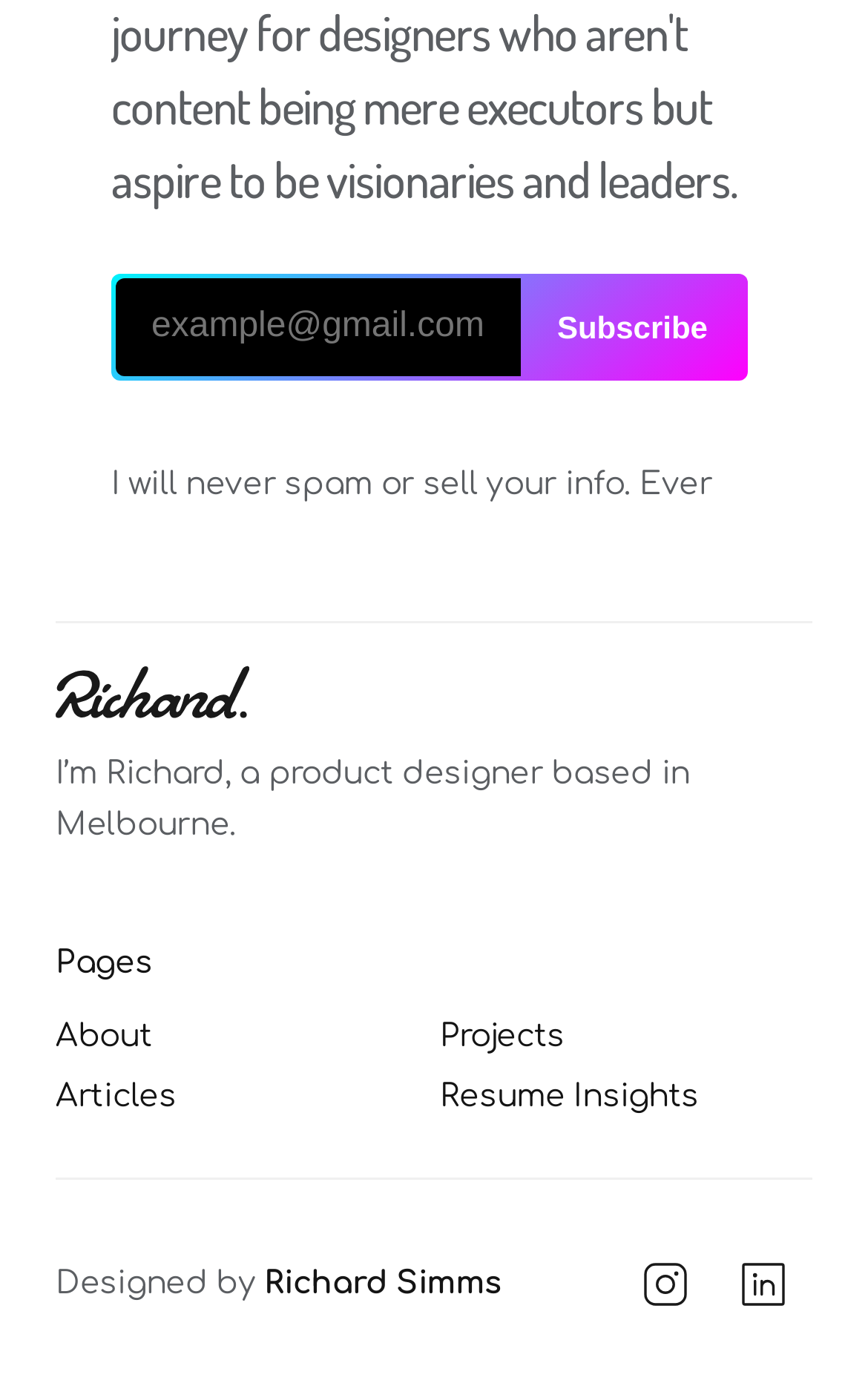Identify the bounding box coordinates of the region that needs to be clicked to carry out this instruction: "Read the Articles". Provide these coordinates as four float numbers ranging from 0 to 1, i.e., [left, top, right, bottom].

[0.064, 0.777, 0.203, 0.801]